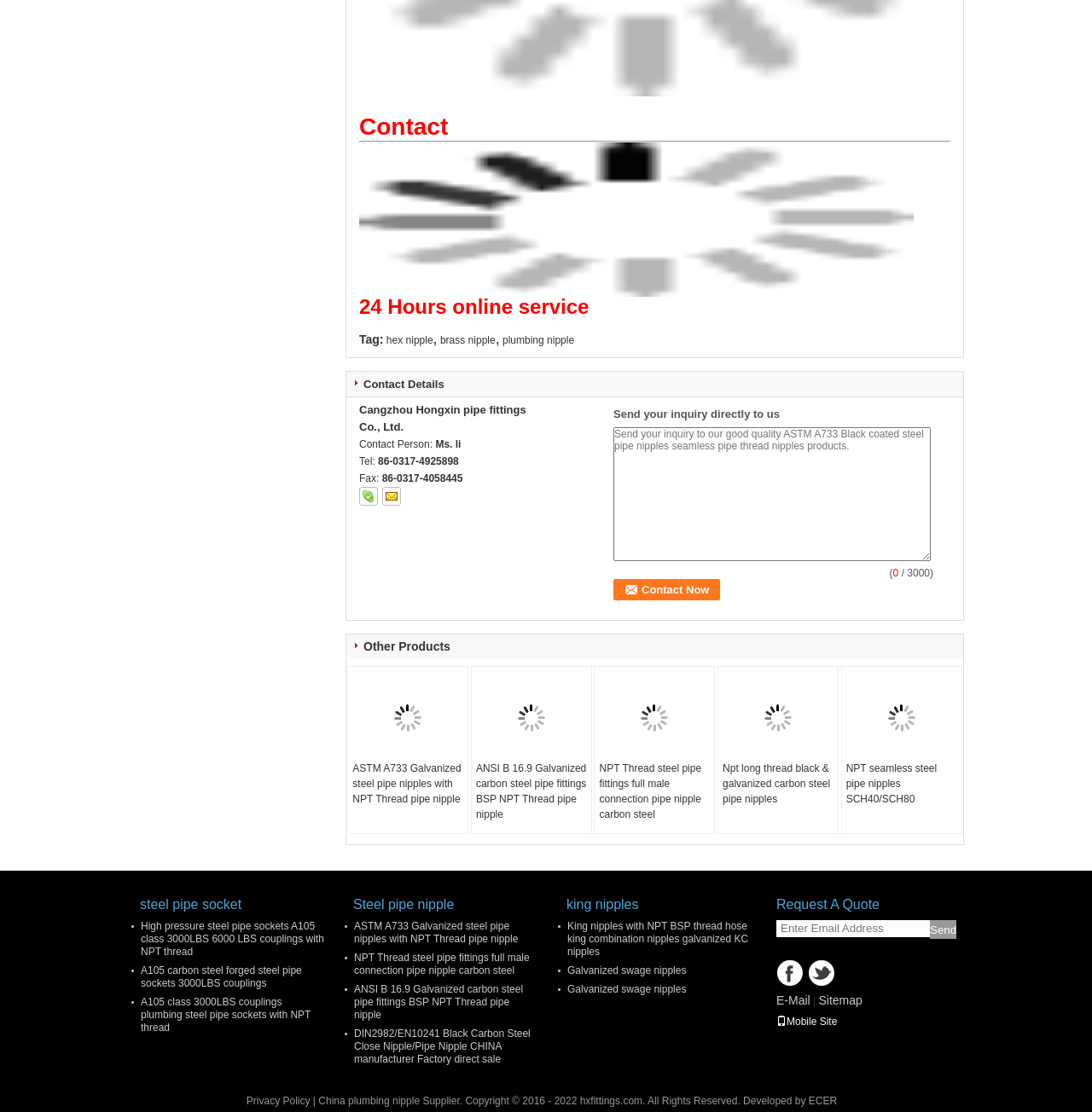Please predict the bounding box coordinates (top-left x, top-left y, bottom-right x, bottom-right y) for the UI element in the screenshot that fits the description: brass nipple

[0.403, 0.301, 0.454, 0.311]